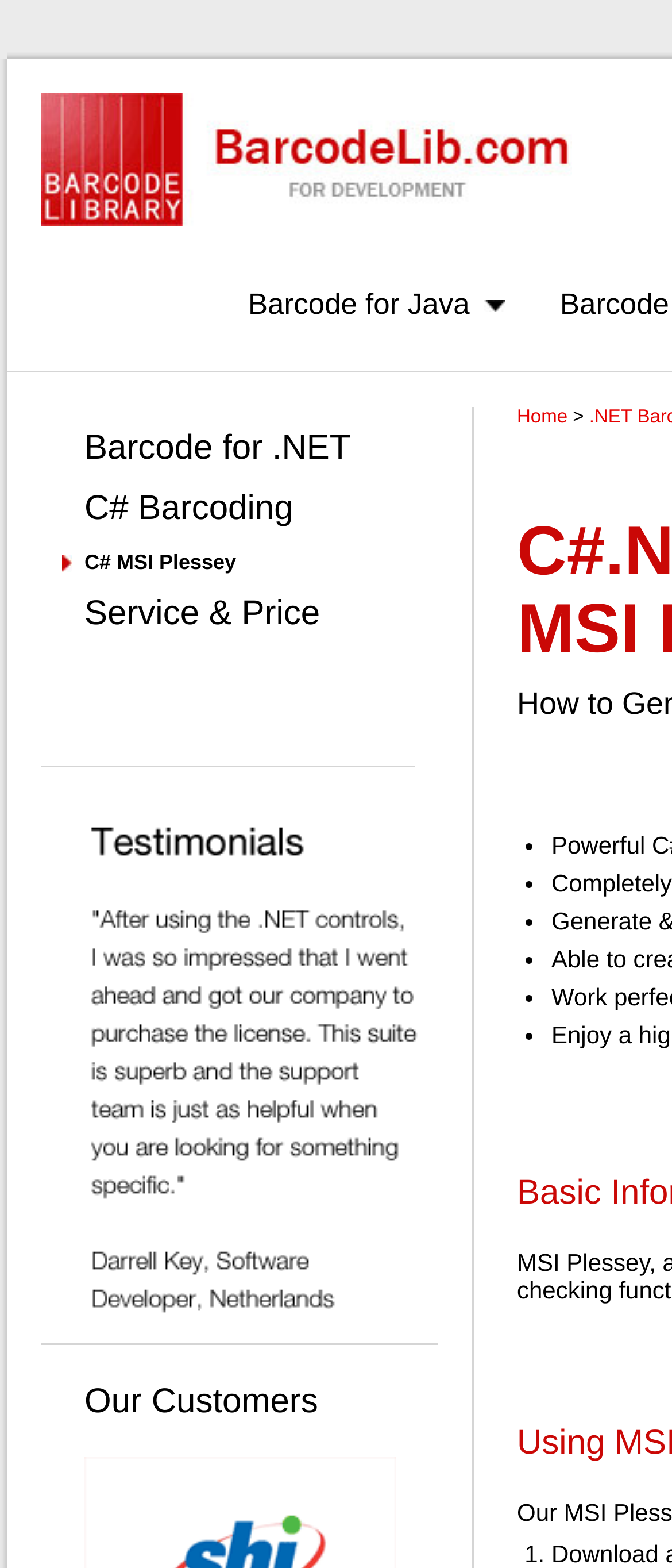How many list markers are present in the webpage?
Using the visual information, reply with a single word or short phrase.

6